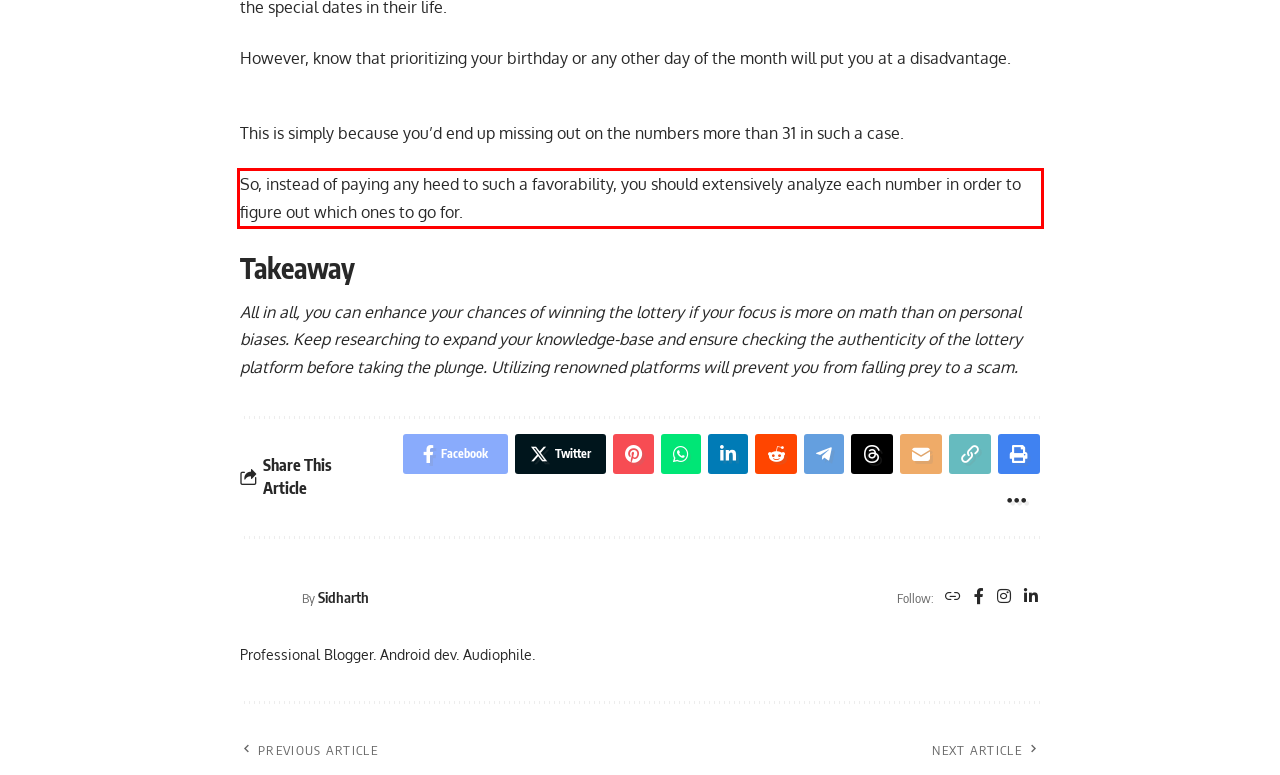There is a screenshot of a webpage with a red bounding box around a UI element. Please use OCR to extract the text within the red bounding box.

So, instead of paying any heed to such a favorability, you should extensively analyze each number in order to figure out which ones to go for.